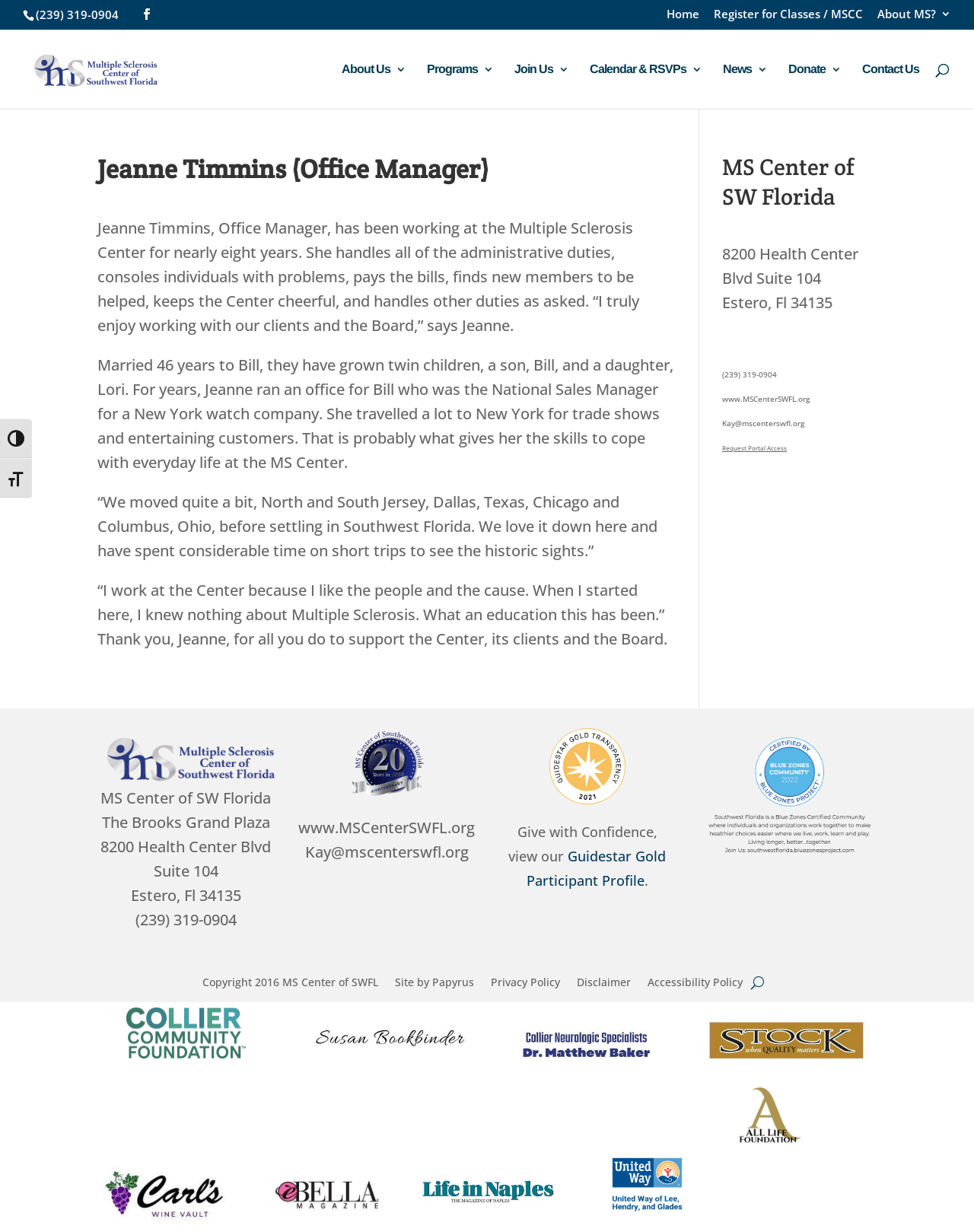Refer to the screenshot and give an in-depth answer to this question: What is the address of the MS Center of SWFL?

The address of the MS Center of SWFL is 8200 Health Center Blvd Suite 104, Estero, Fl 34135, which is displayed on the webpage in the contact information section.